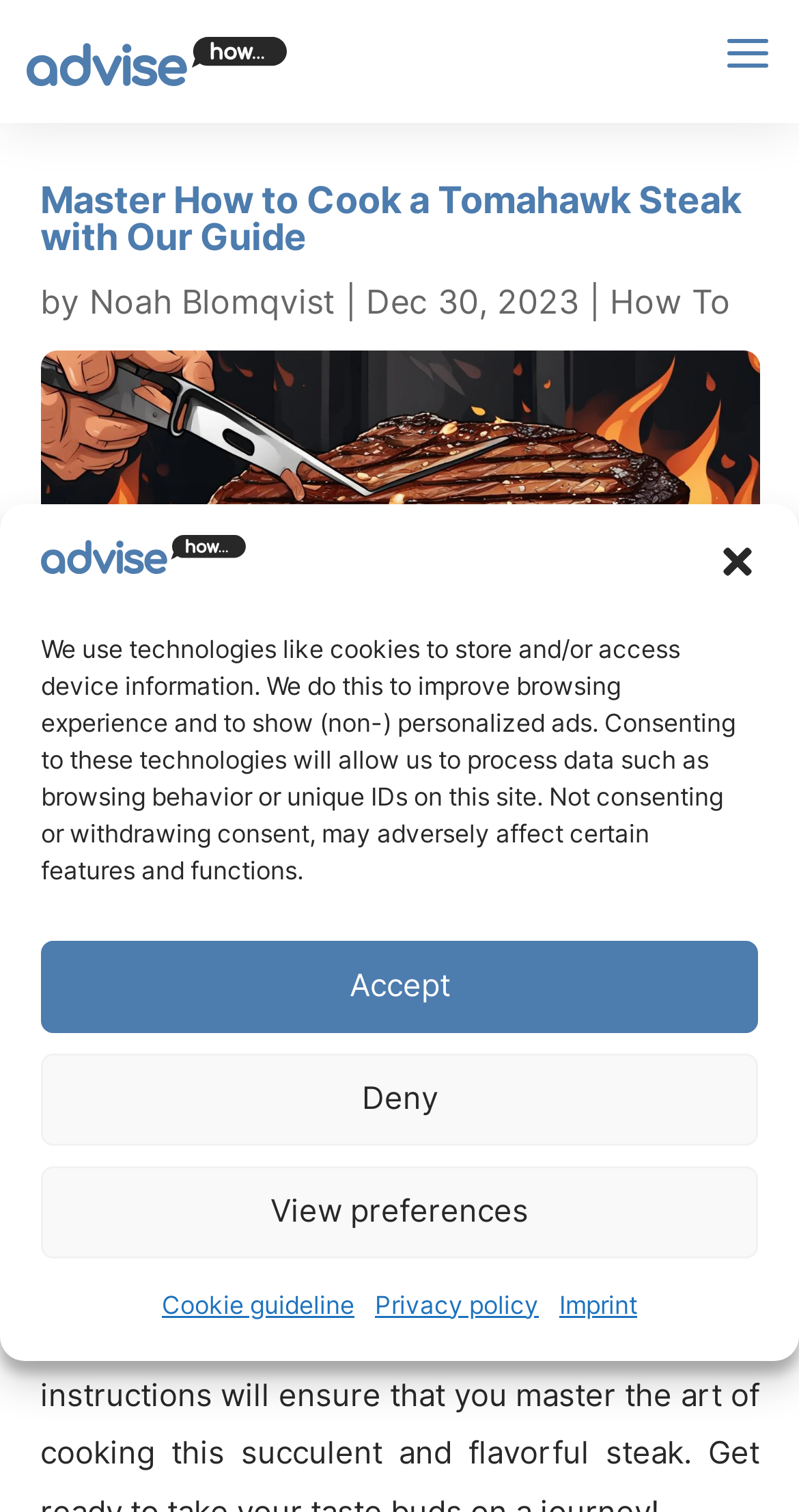Who is the author of this article?
Please answer the question with a detailed and comprehensive explanation.

I found the author's name by looking at the text next to the 'by' keyword, which is a common way to indicate the author of an article.